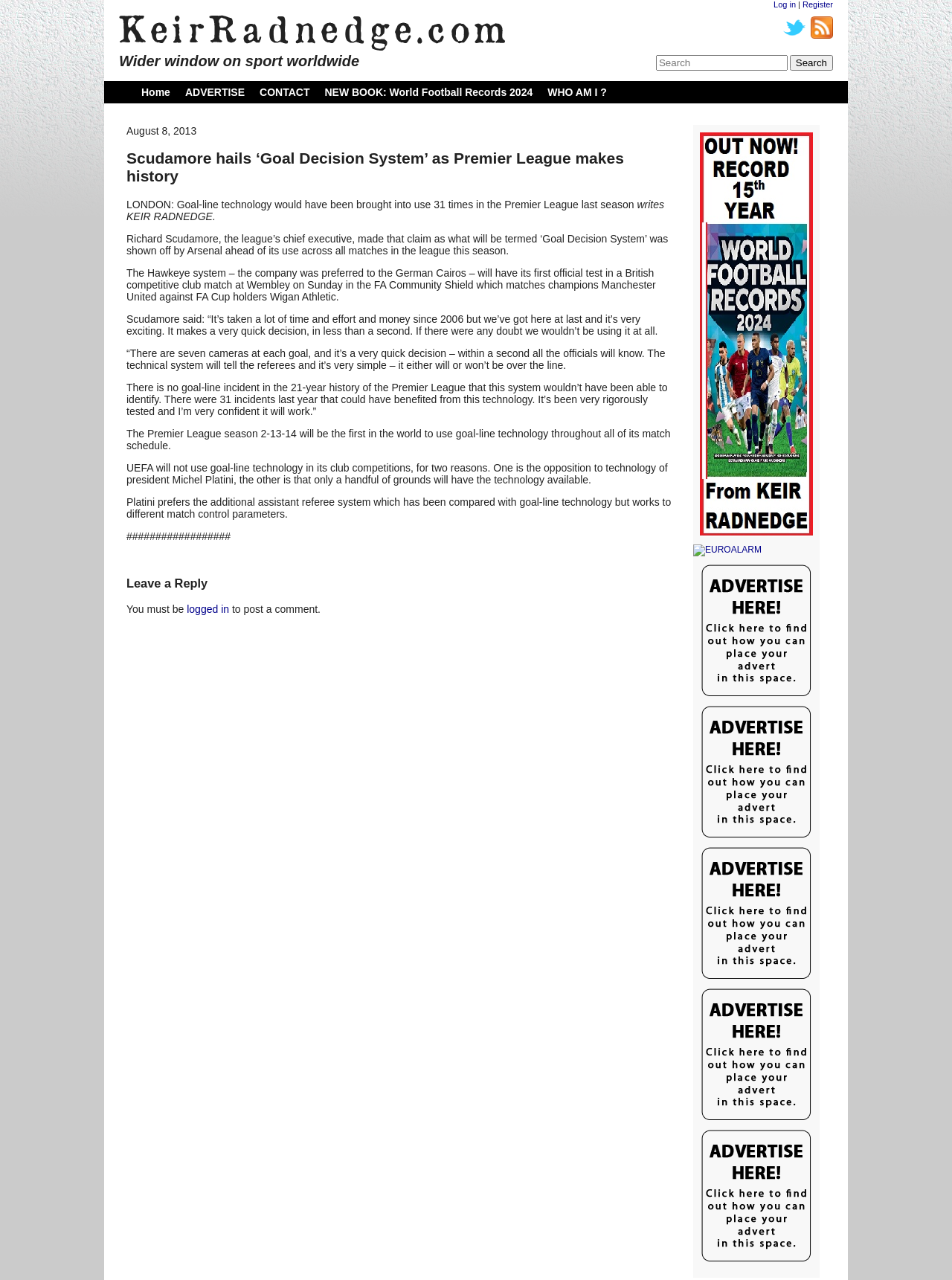Find the bounding box coordinates for the HTML element described in this sentence: "name="s" placeholder="Search"". Provide the coordinates as four float numbers between 0 and 1, in the format [left, top, right, bottom].

[0.689, 0.043, 0.827, 0.055]